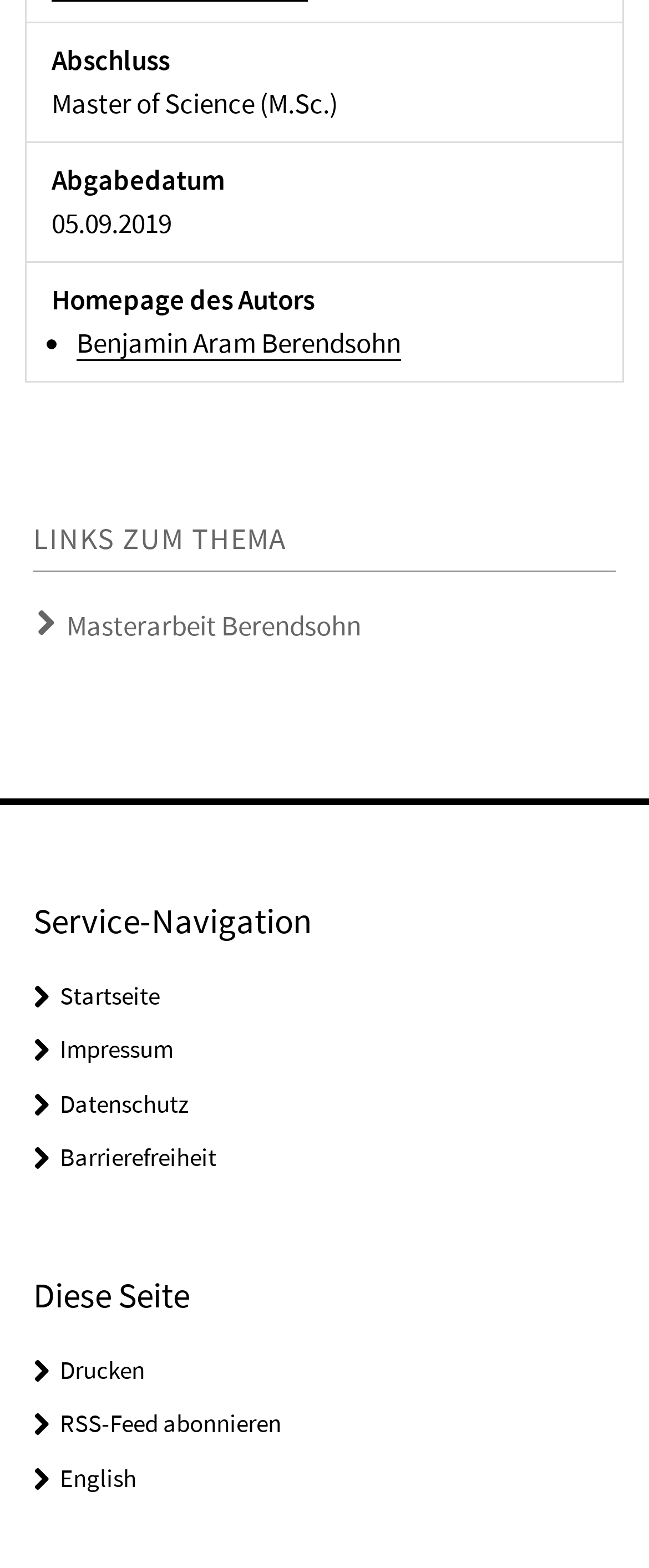Give the bounding box coordinates for the element described by: "View All Events".

None